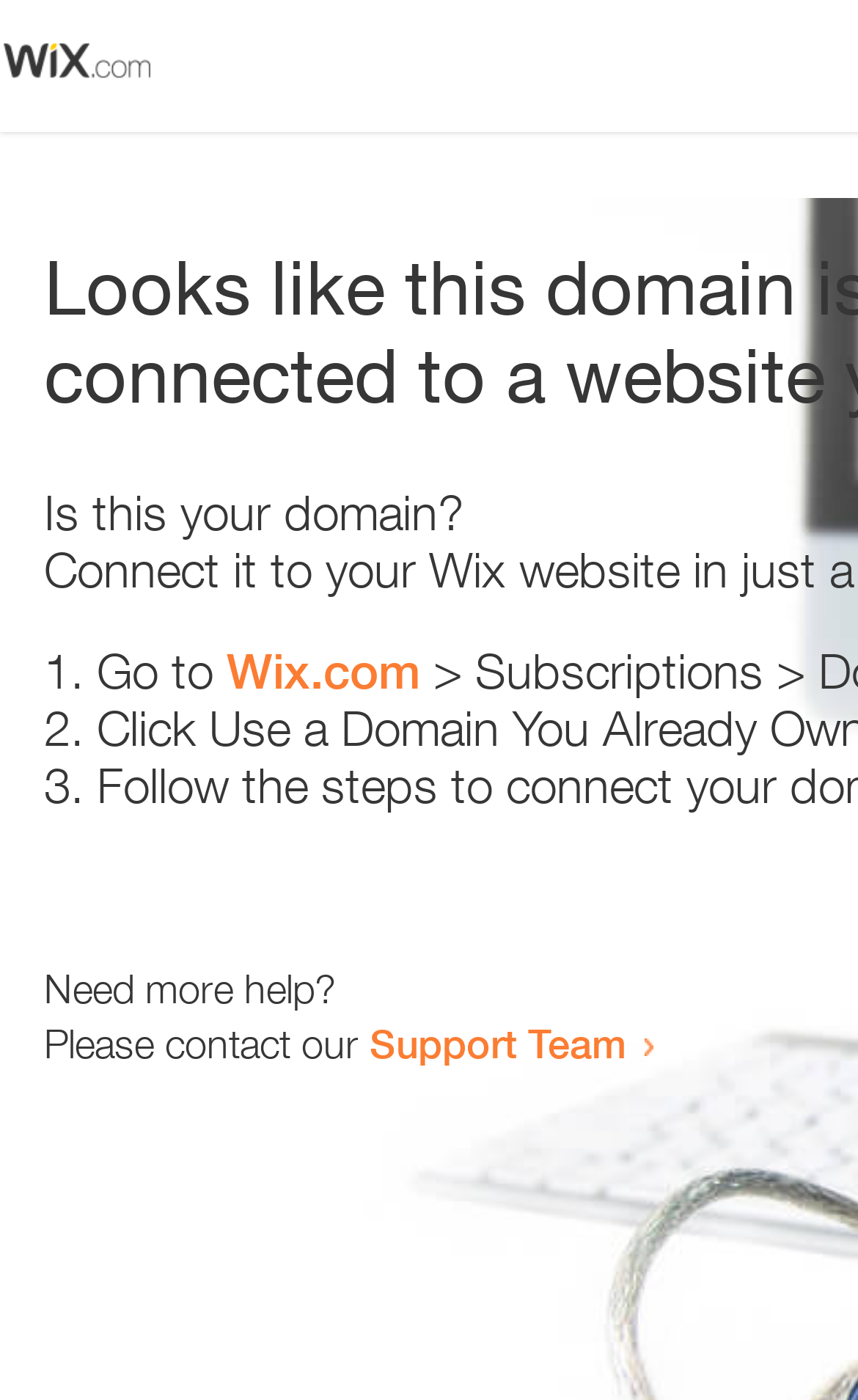Identify the bounding box for the described UI element. Provide the coordinates in (top-left x, top-left y, bottom-right x, bottom-right y) format with values ranging from 0 to 1: Wix.com

[0.264, 0.459, 0.49, 0.5]